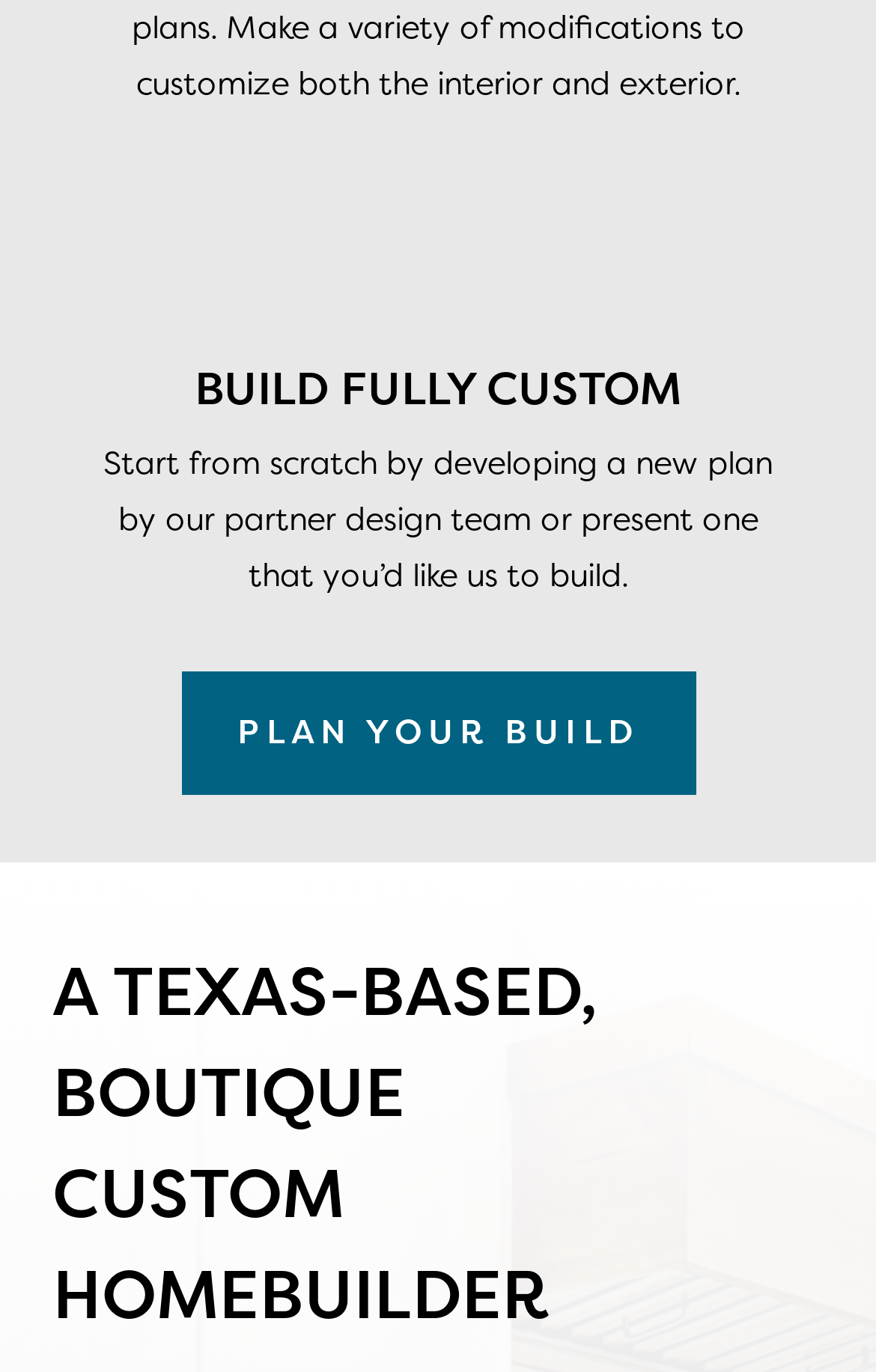Based on the element description "PLAN YOUR BUILD", predict the bounding box coordinates of the UI element.

[0.206, 0.49, 0.794, 0.579]